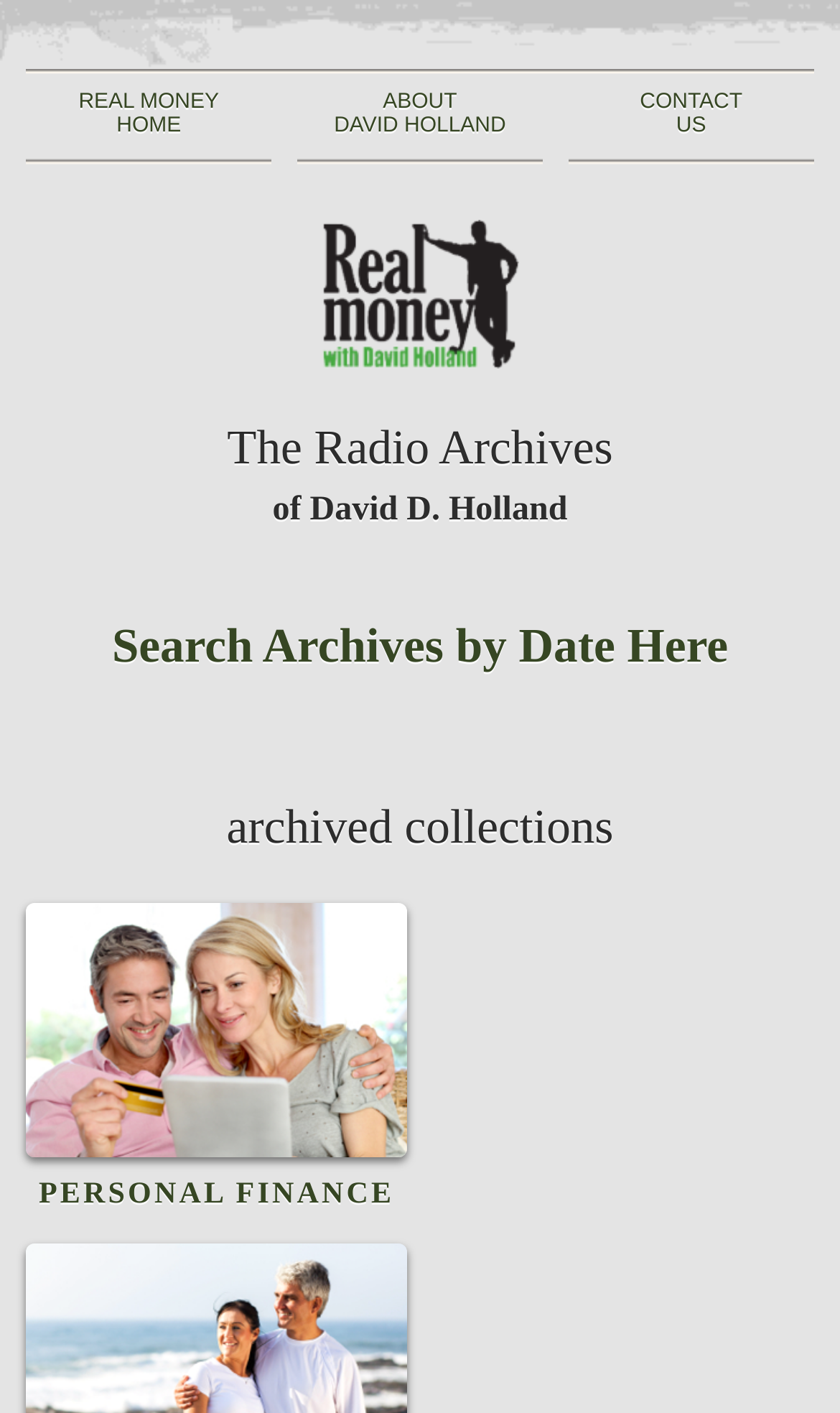How many navigation links are available at the top of the webpage?
Please use the visual content to give a single word or phrase answer.

3